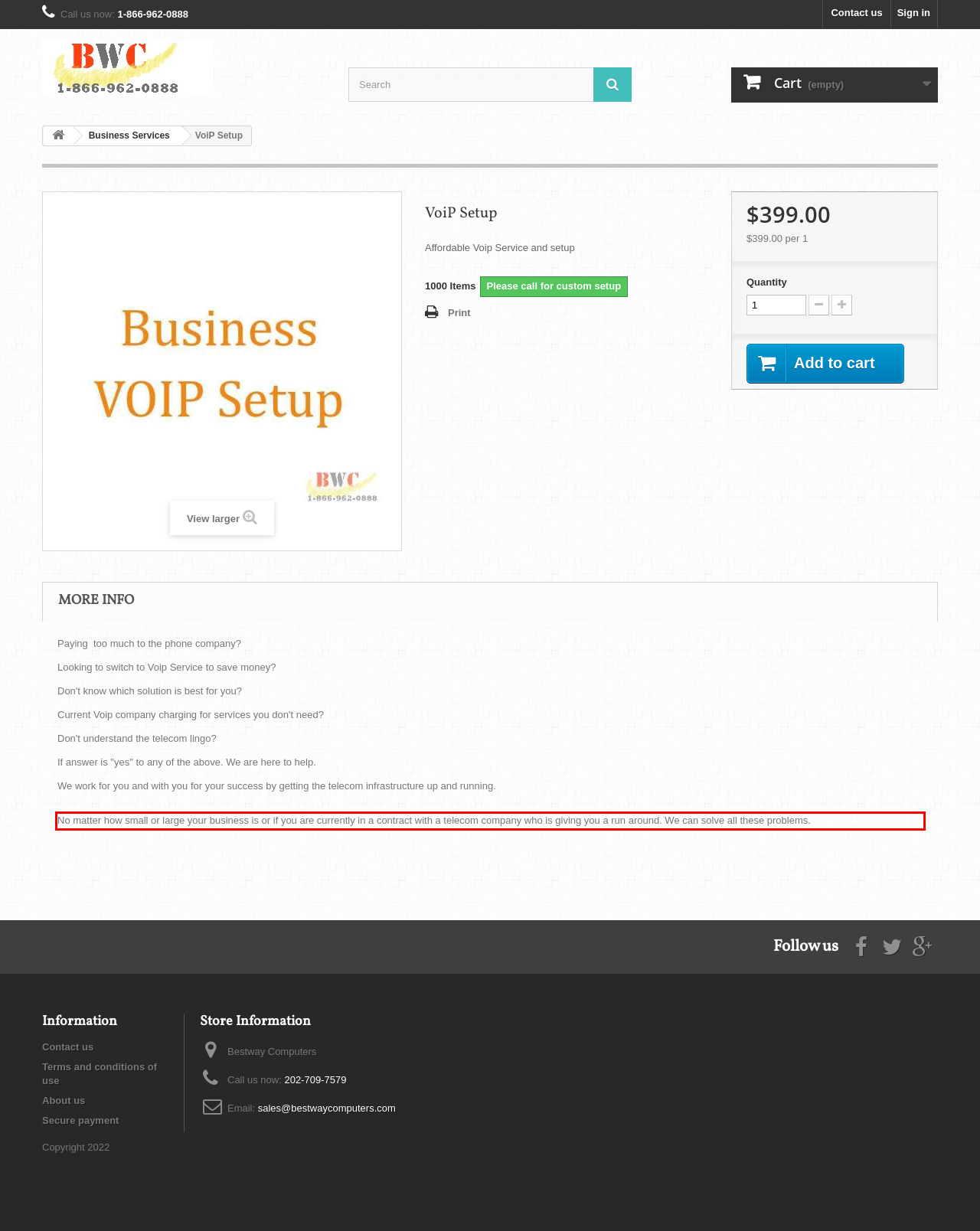From the given screenshot of a webpage, identify the red bounding box and extract the text content within it.

No matter how small or large your business is or if you are currently in a contract with a telecom company who is giving you a run around. We can solve all these problems.